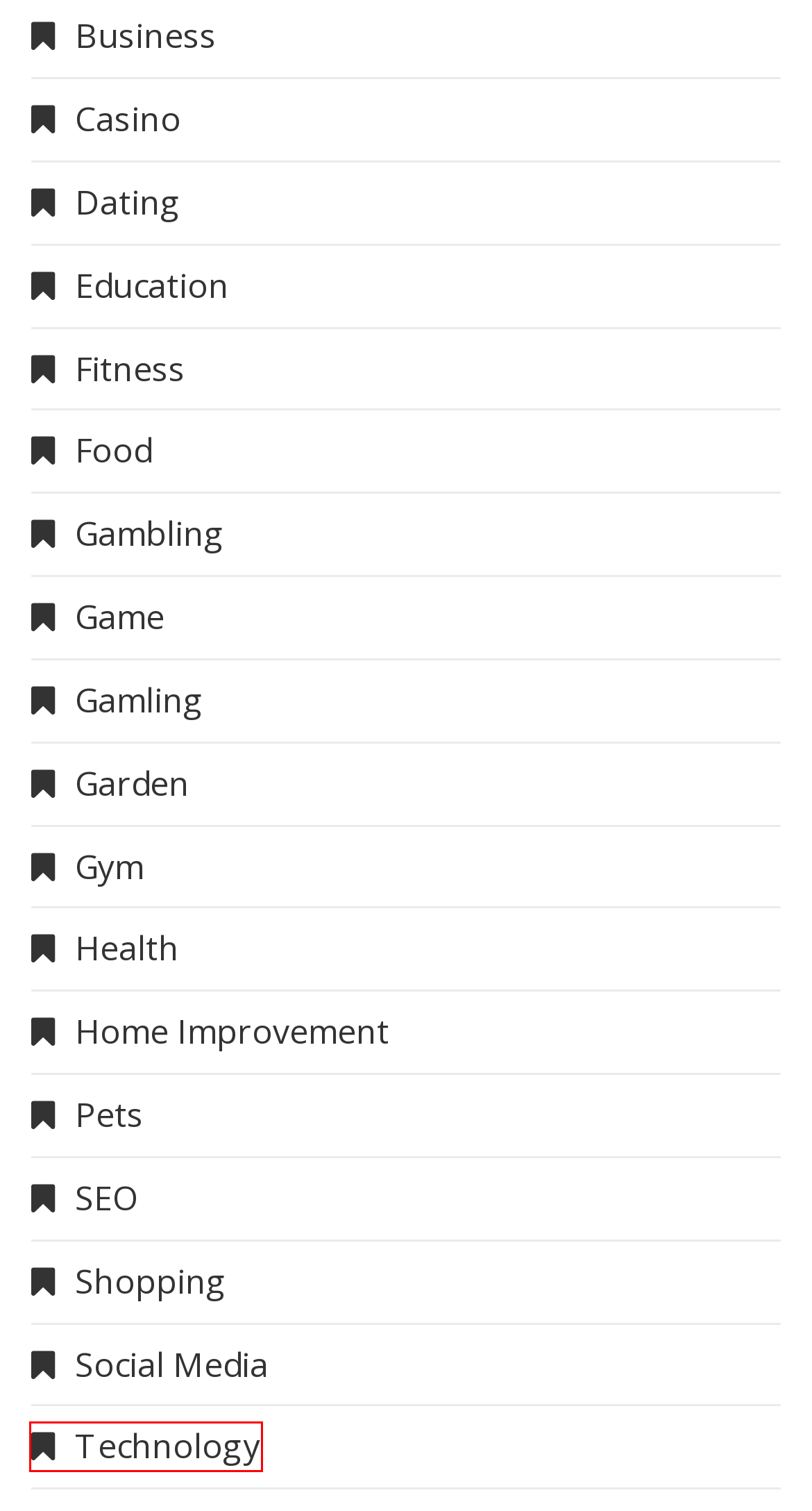Examine the screenshot of a webpage with a red bounding box around a specific UI element. Identify which webpage description best matches the new webpage that appears after clicking the element in the red bounding box. Here are the candidates:
A. Fitness – Need Traffic School
B. Education – Need Traffic School
C. SEO – Need Traffic School
D. Gambling – Need Traffic School
E. Garden – Need Traffic School
F. Technology – Need Traffic School
G. Gamling – Need Traffic School
H. Social Media – Need Traffic School

F